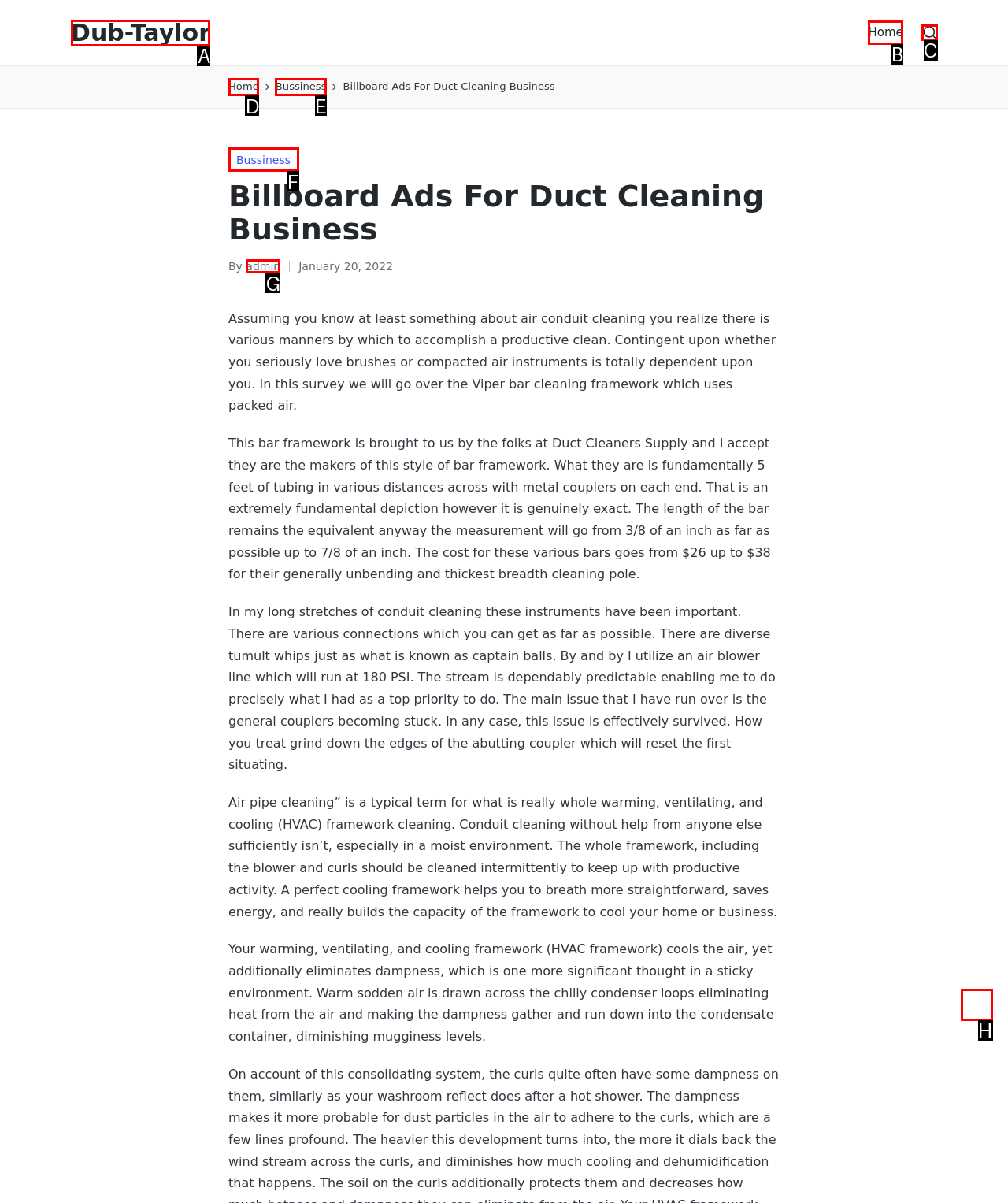Tell me which one HTML element you should click to complete the following task: view admin profile
Answer with the option's letter from the given choices directly.

G